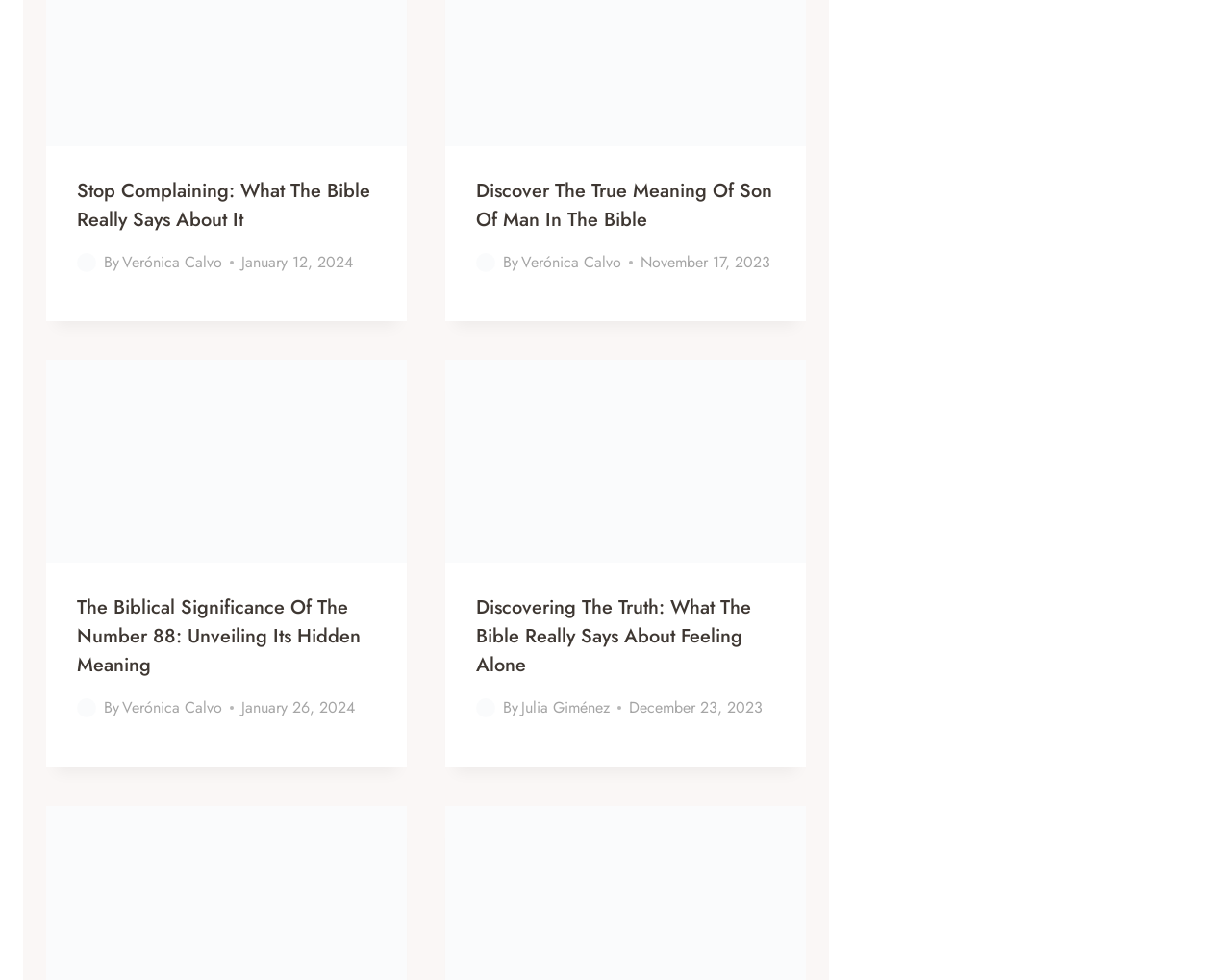Could you locate the bounding box coordinates for the section that should be clicked to accomplish this task: "Meet the Council".

None